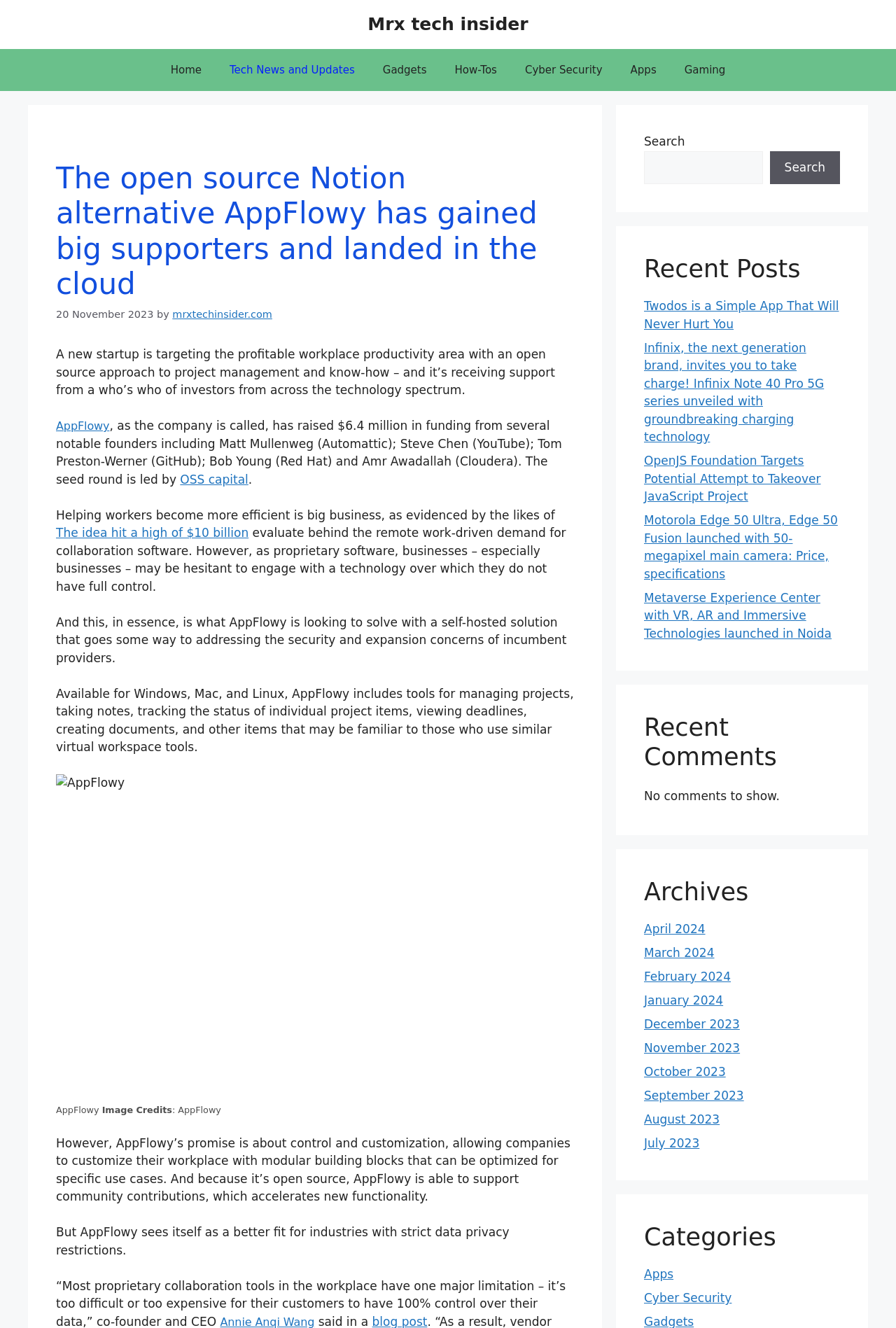What is the name of the startup mentioned in the article?
From the image, respond with a single word or phrase.

AppFlowy